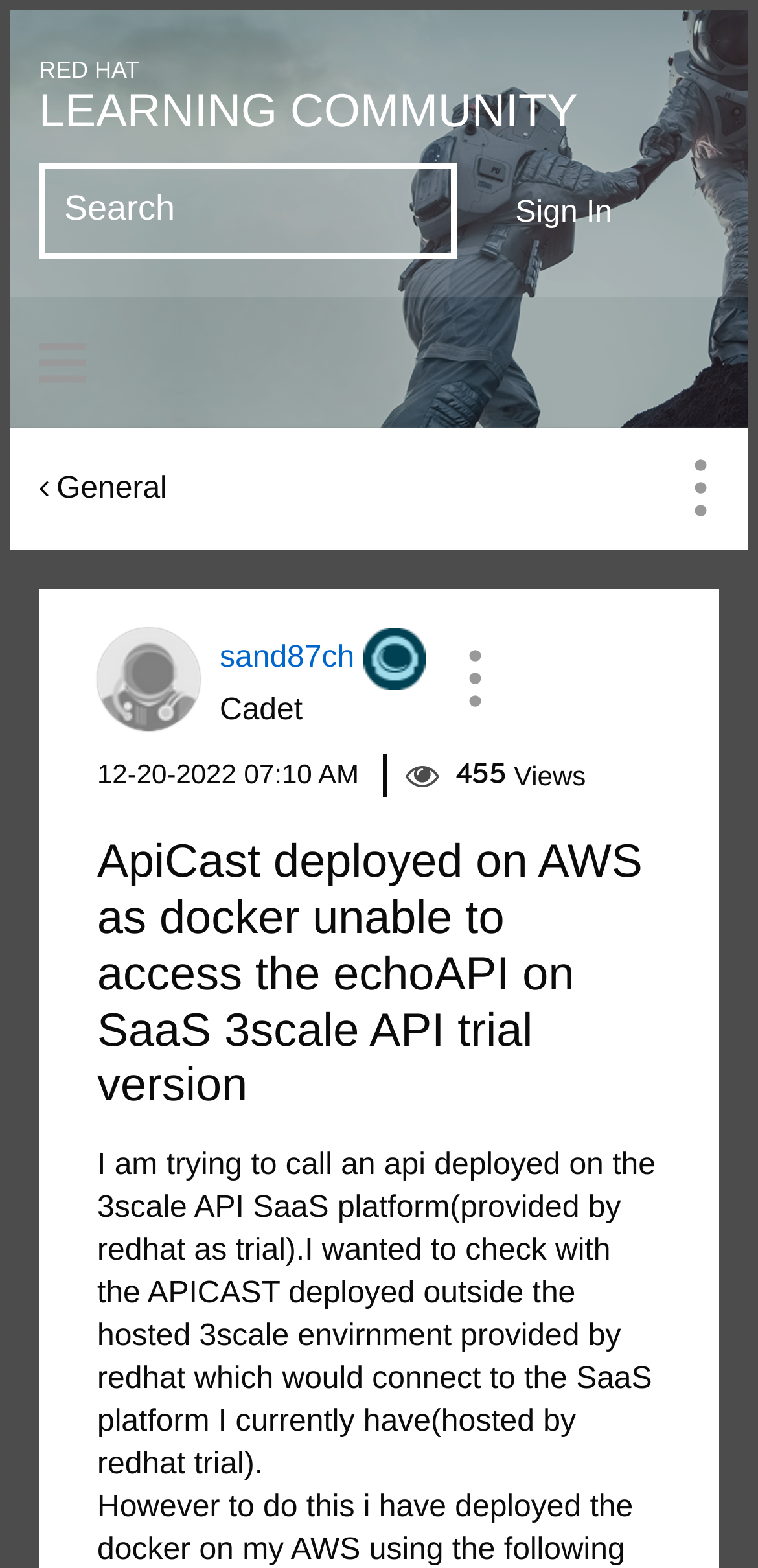Provide a comprehensive caption for the webpage.

This webpage appears to be a discussion forum or community page, specifically a post on the Red Hat Learning Community. At the top, there is a header section with a link to the "Red Hat Learning Community" on the left and a "Sign In" link on the right. Below the header, there is a search bar with an autocomplete feature. 

To the right of the search bar, there is a "Browse" button. Below the search bar, there is a navigation section with breadcrumbs, which includes a link to "General". 

On the left side of the page, there is a profile section with an image of the user "sand87ch", a link to view their profile, and a badge indicating their rank as "Cadet". 

Below the profile section, there is a post with a title "ApiCast deployed on AWS as docker unable to access...". The post has an options button on the right side, which is not expanded. The post content is a long text describing an issue with calling an API deployed on the 3scale API SaaS platform. 

Above the post content, there is a section with information about the post, including the date and time it was posted, "12-20-2022 07:10 AM", and the number of views, "455".